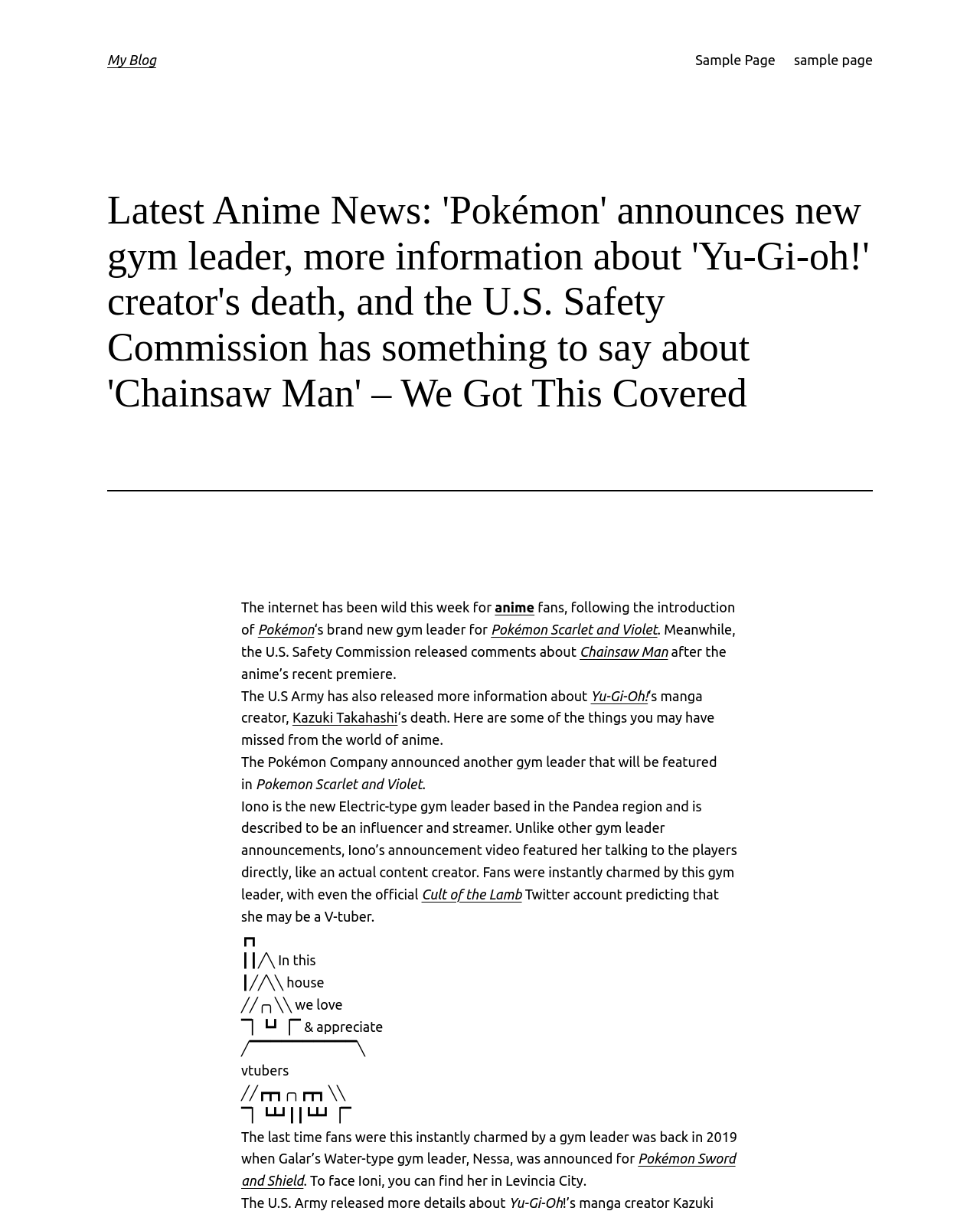Highlight the bounding box of the UI element that corresponds to this description: "sample page".

[0.81, 0.04, 0.891, 0.059]